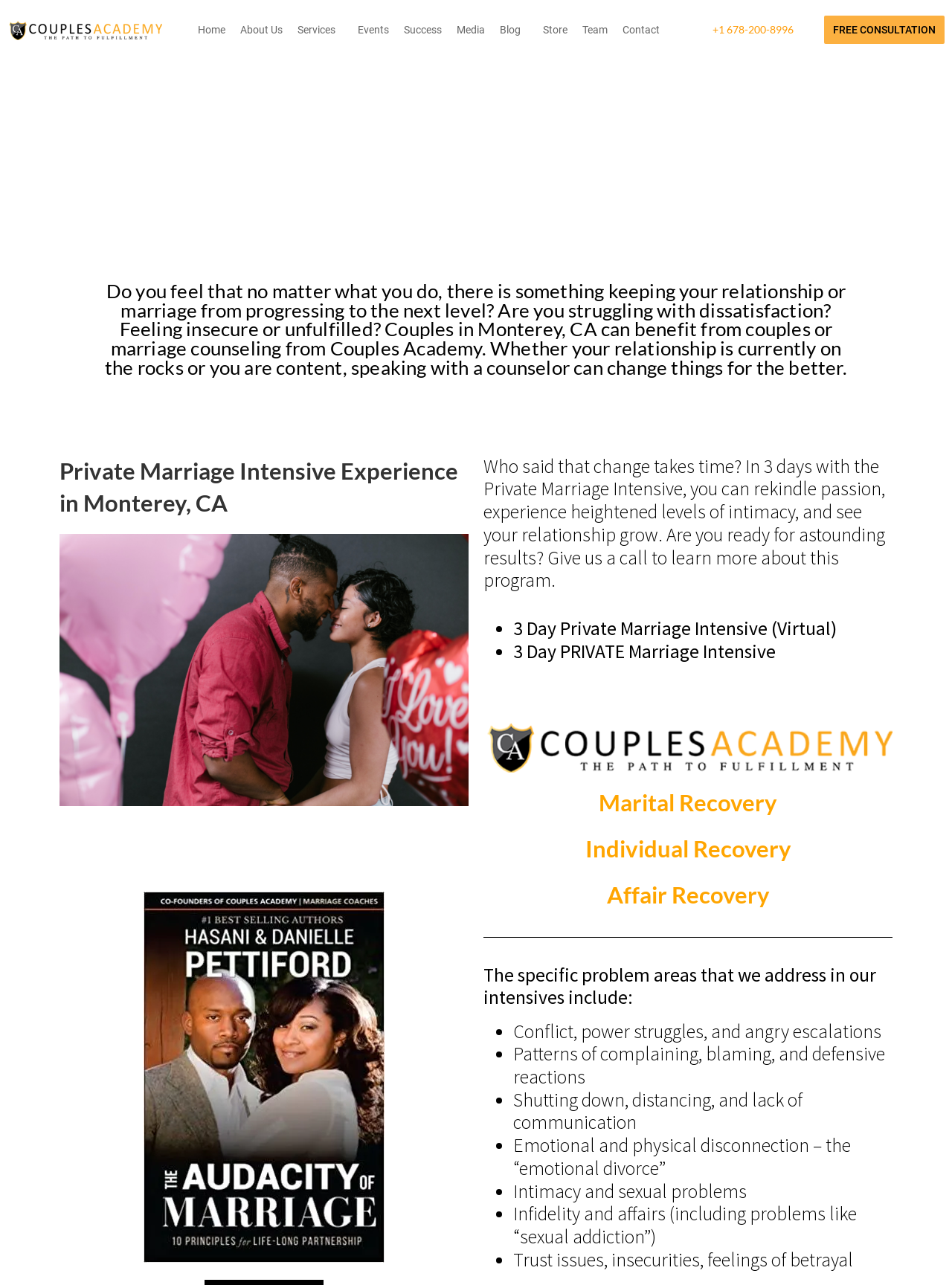Please locate the bounding box coordinates of the element that should be clicked to achieve the given instruction: "Read more about PCB design".

None